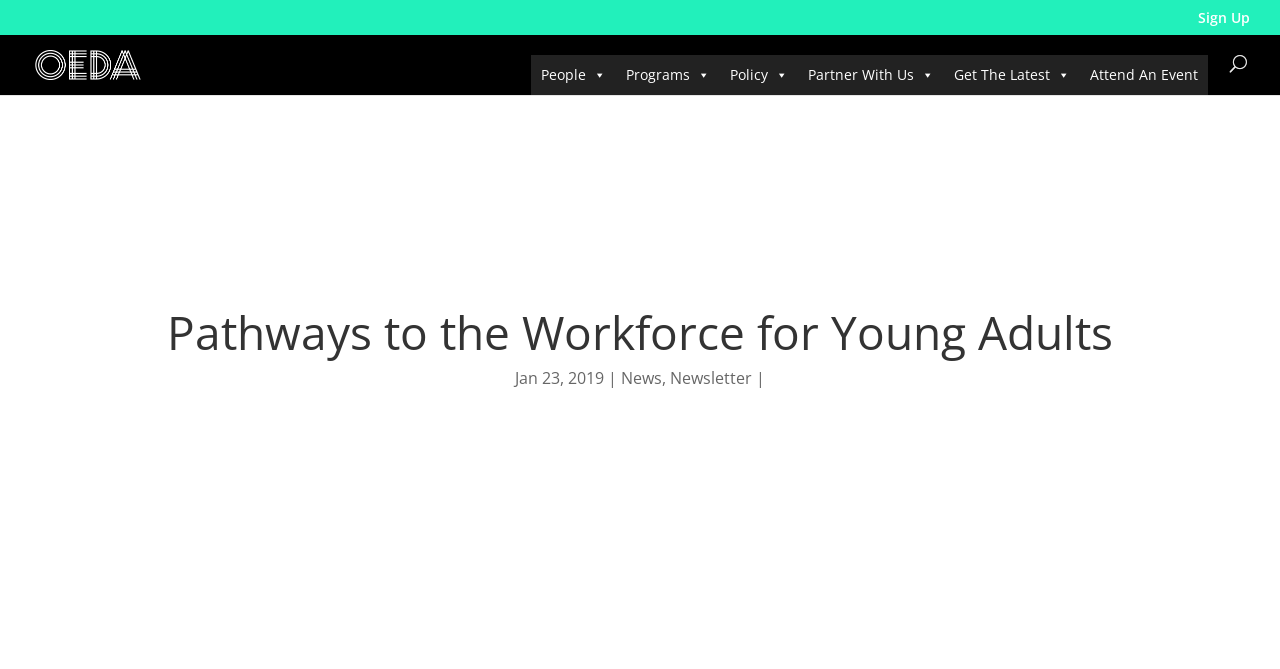Can you show the bounding box coordinates of the region to click on to complete the task described in the instruction: "Visit OEDA homepage"?

[0.027, 0.08, 0.12, 0.109]